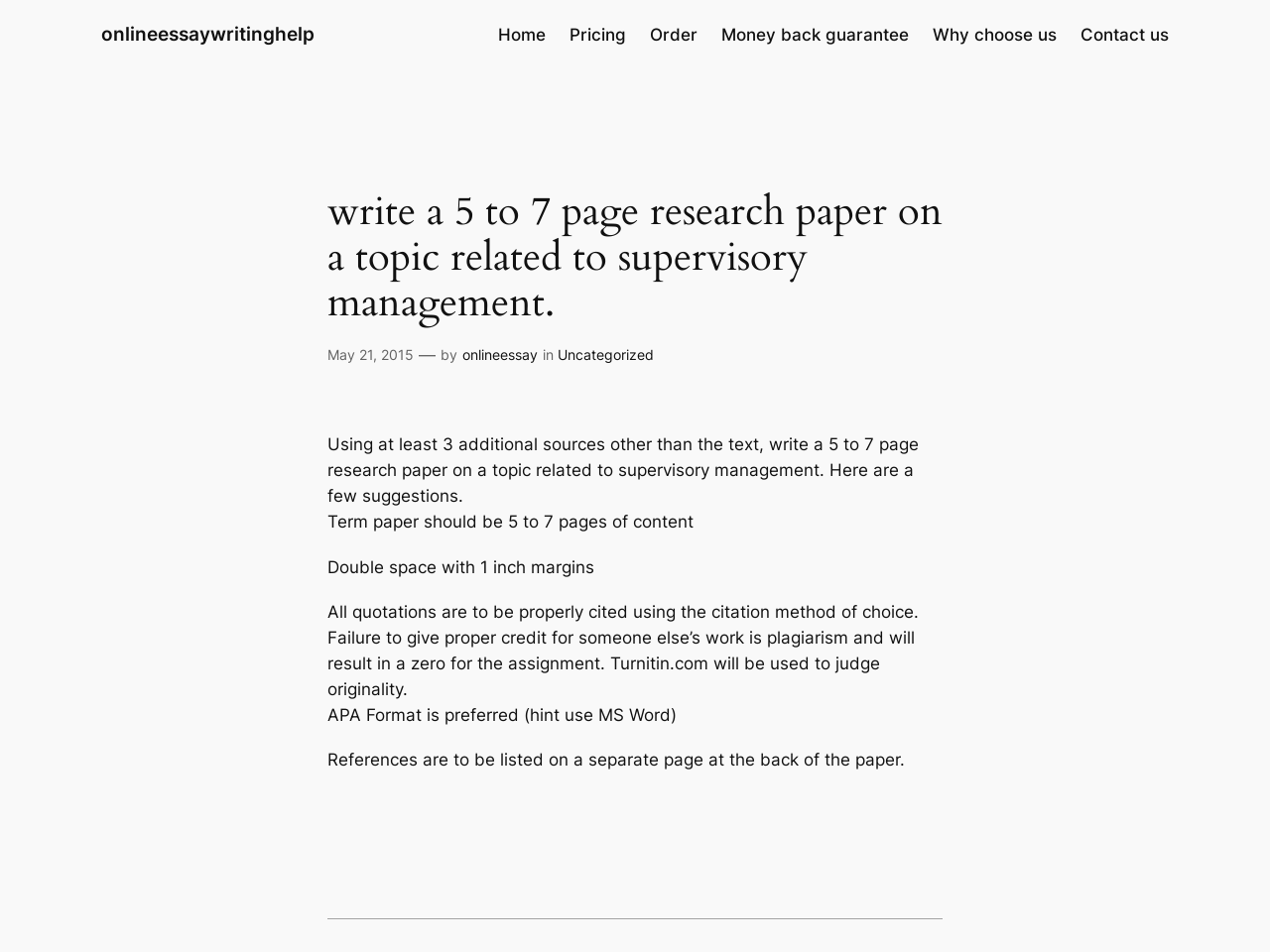Please provide the bounding box coordinates in the format (top-left x, top-left y, bottom-right x, bottom-right y). Remember, all values are floating point numbers between 0 and 1. What is the bounding box coordinate of the region described as: Home

[0.392, 0.023, 0.429, 0.05]